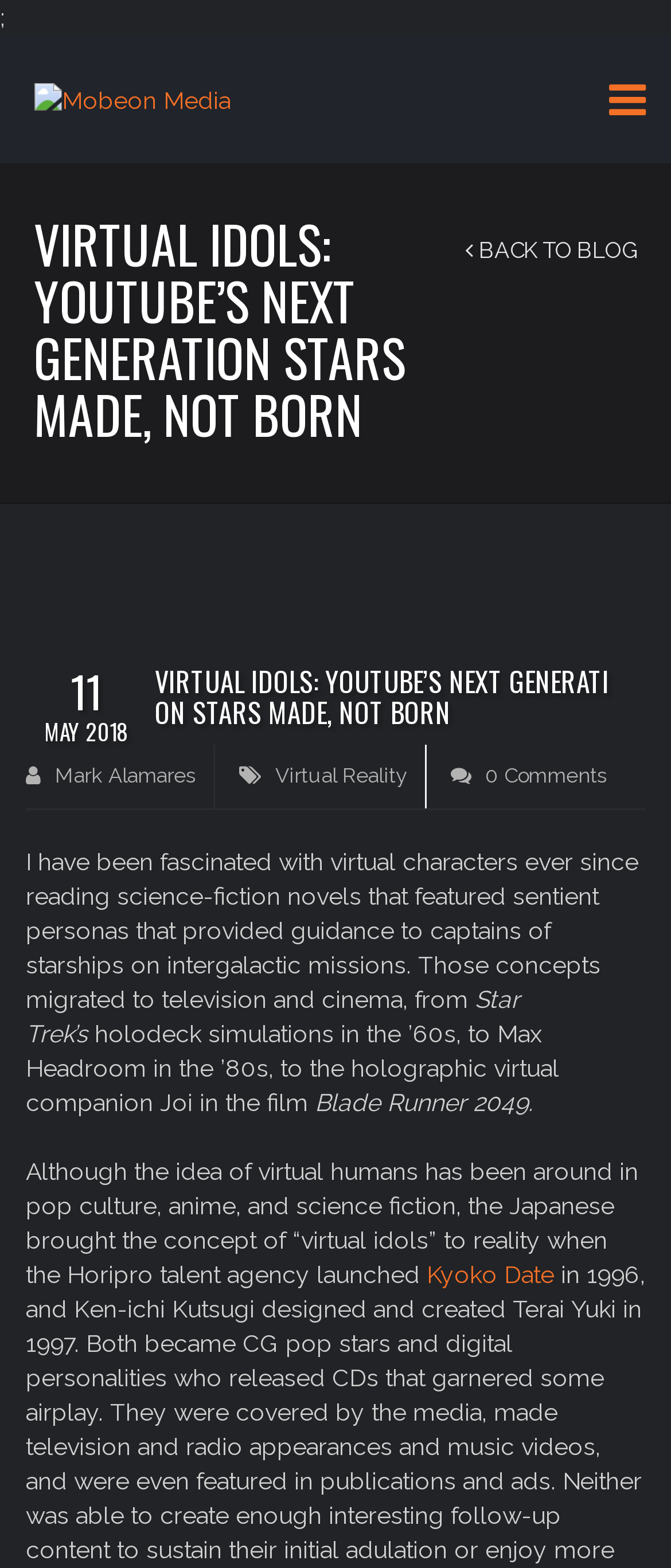Based on the element description alt="Mobeon Media", identify the bounding box coordinates for the UI element. The coordinates should be in the format (top-left x, top-left y, bottom-right x, bottom-right y) and within the 0 to 1 range.

[0.051, 0.054, 0.344, 0.071]